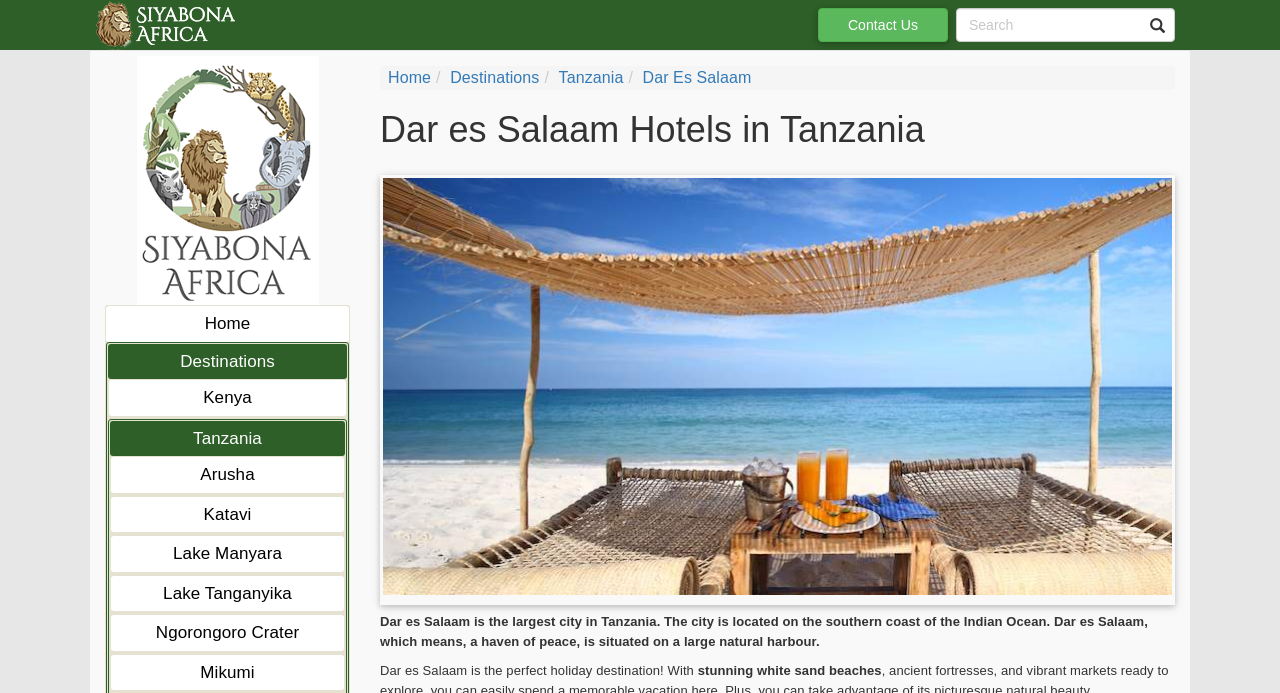Find the bounding box coordinates of the clickable area that will achieve the following instruction: "view Tanzania destinations".

[0.436, 0.1, 0.487, 0.124]